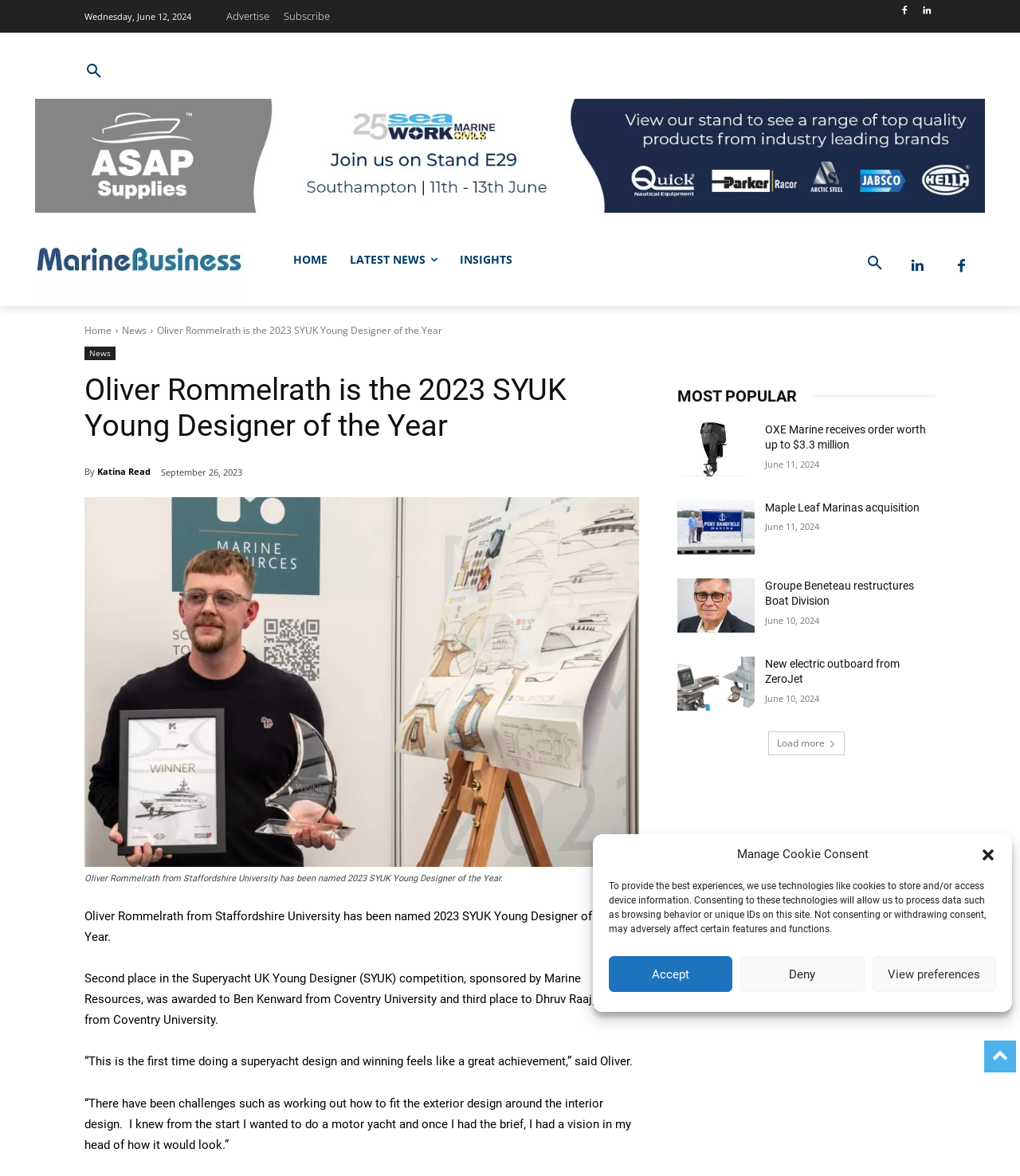What is the name of the university that Oliver Rommelrath is from?
Refer to the image and provide a one-word or short phrase answer.

Staffordshire University